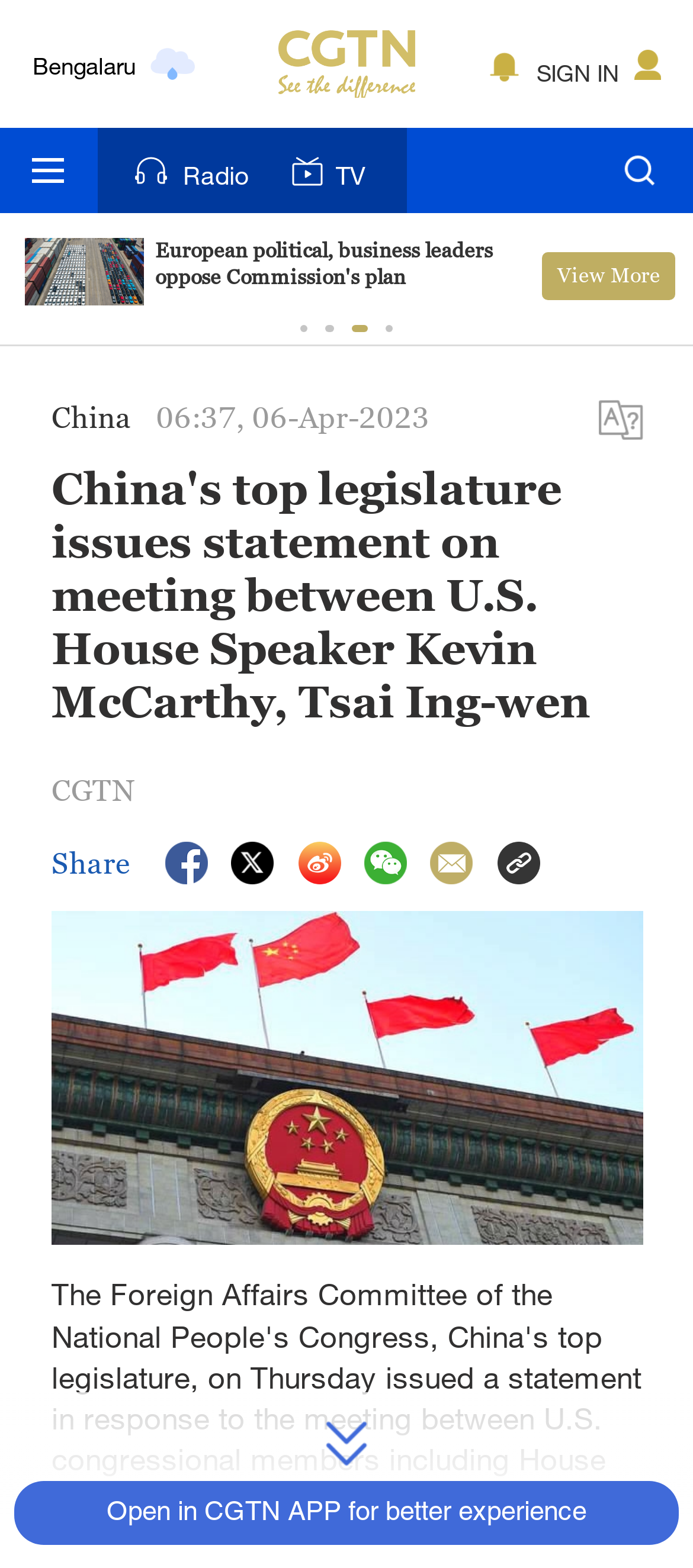Based on the element description "Odmietnuť", predict the bounding box coordinates of the UI element.

None